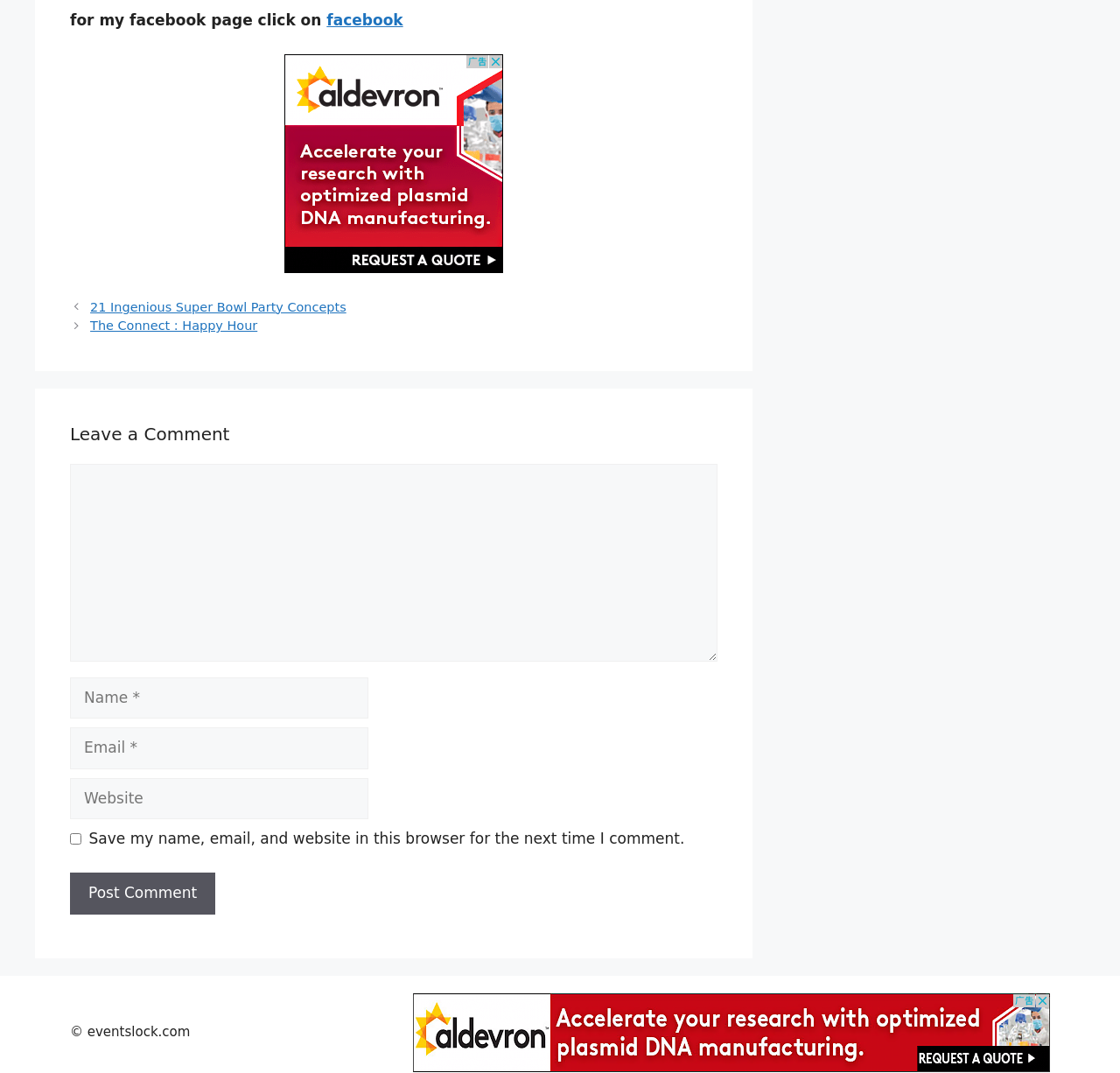Please specify the bounding box coordinates of the element that should be clicked to execute the given instruction: 'visit the posts page'. Ensure the coordinates are four float numbers between 0 and 1, expressed as [left, top, right, bottom].

[0.081, 0.28, 0.309, 0.293]